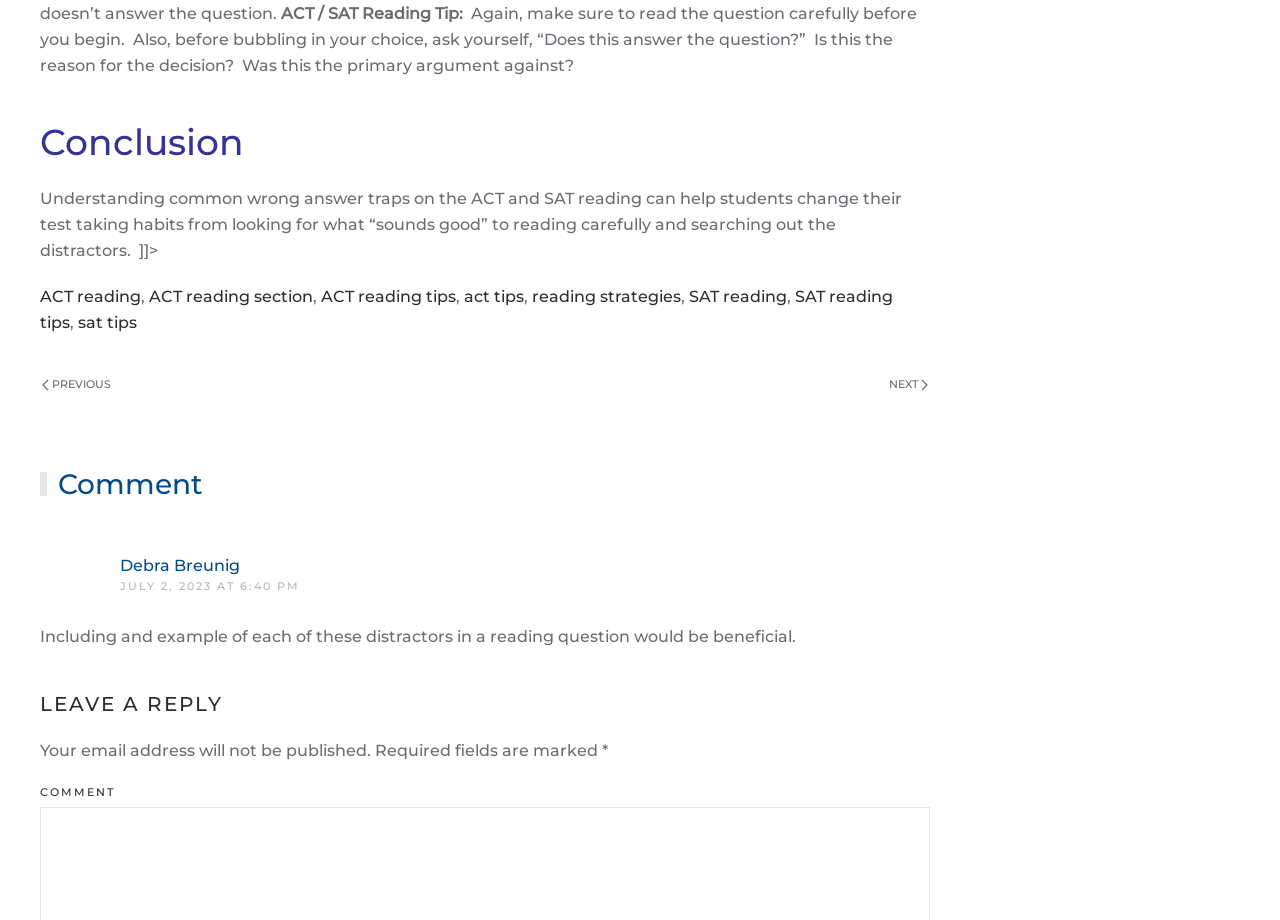Determine the bounding box coordinates for the UI element described. Format the coordinates as (top-left x, top-left y, bottom-right x, bottom-right y) and ensure all values are between 0 and 1. Element description: alt="0_1505326865018_IMG_0370 - copie.png"

None